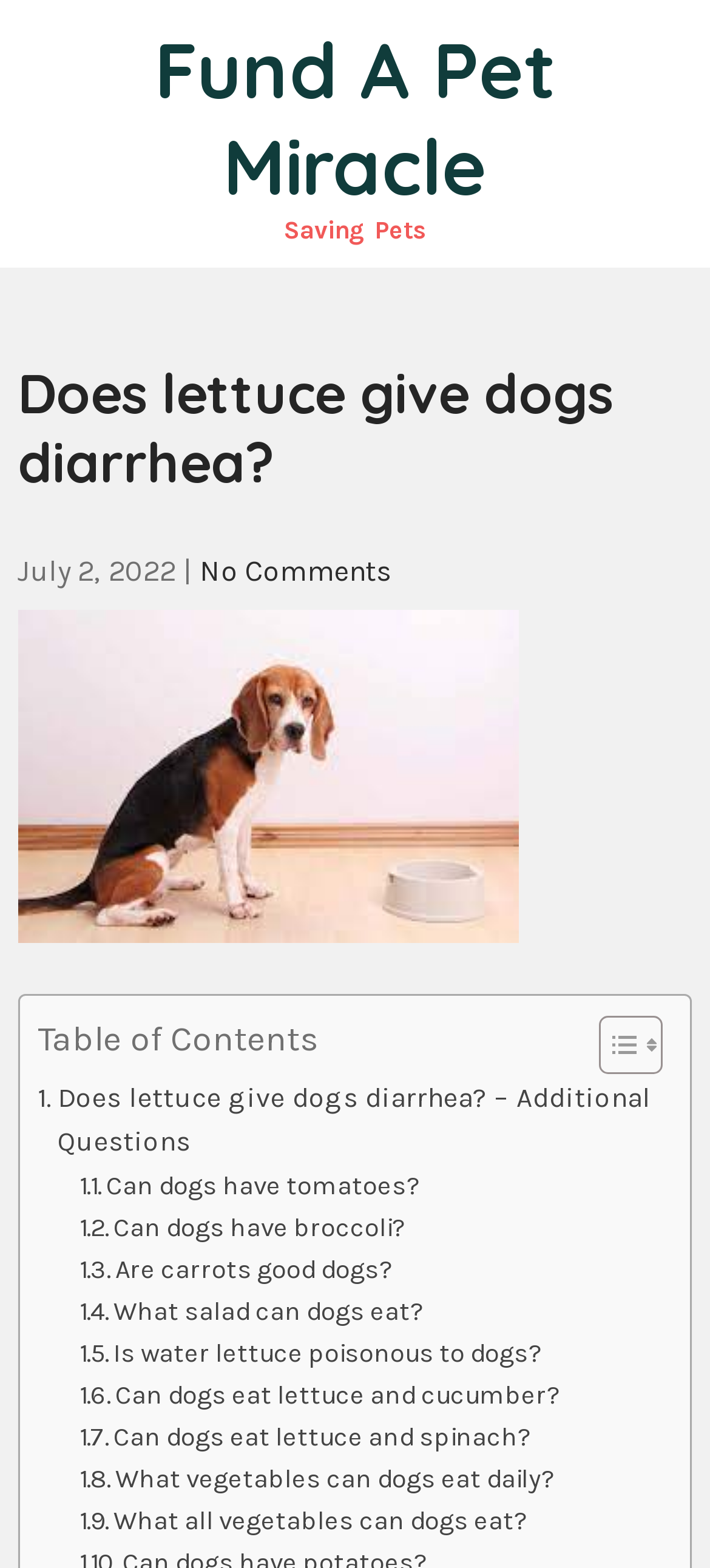How many images are there in the Table of Content section?
Answer the question with a thorough and detailed explanation.

The Table of Content section contains two images, which are located next to the 'Table of Content' label and are used as icons.